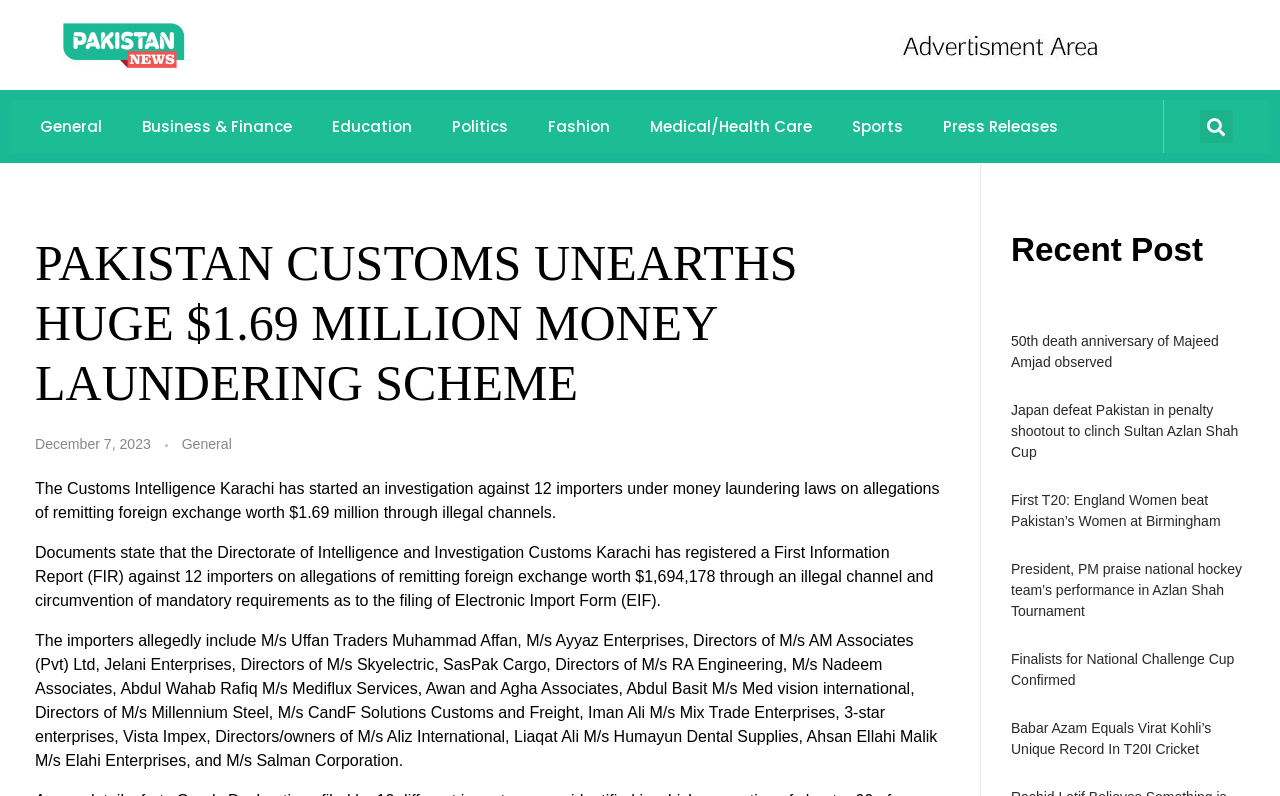Find and specify the bounding box coordinates that correspond to the clickable region for the instruction: "Click on the 'General' link".

[0.016, 0.14, 0.095, 0.178]